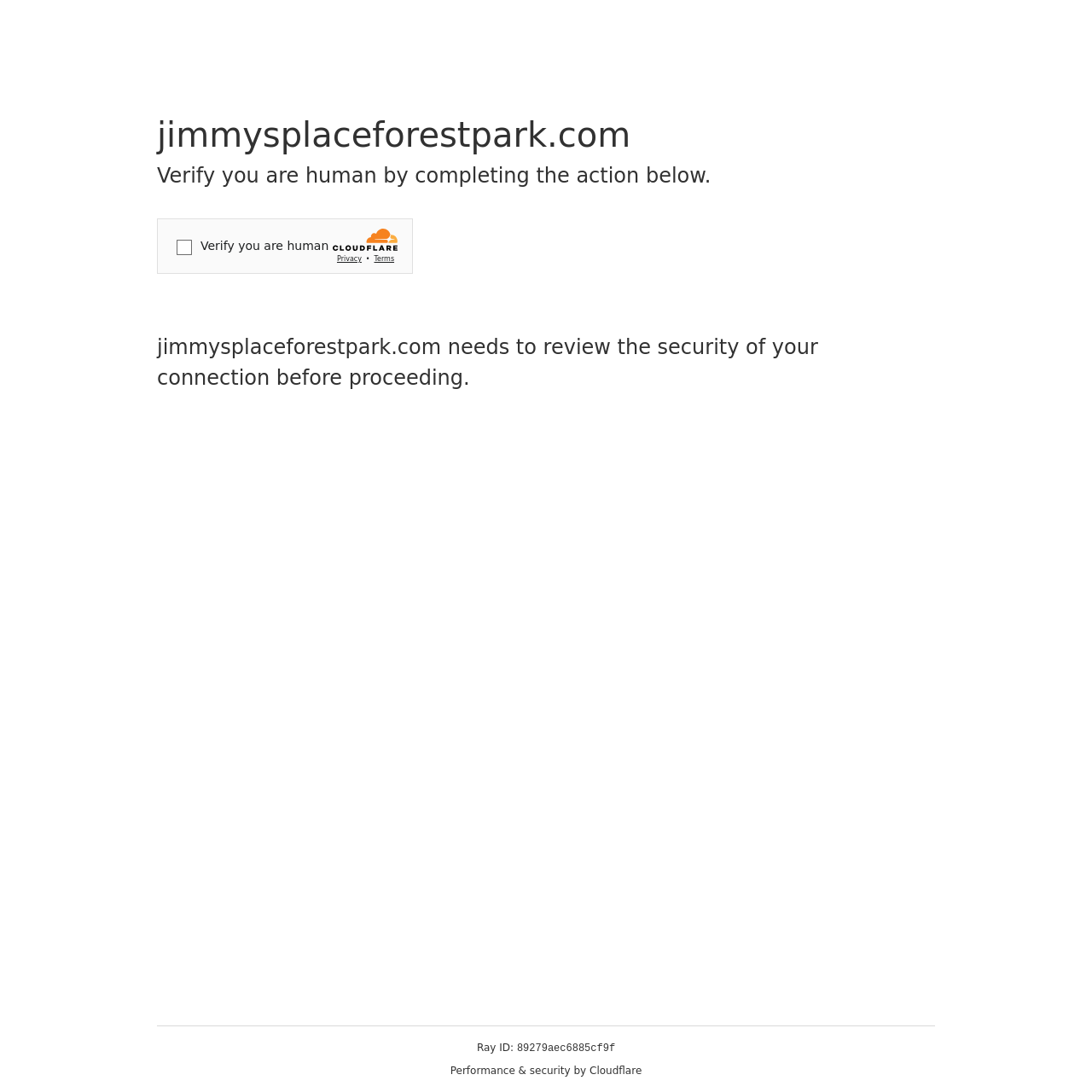What company provides performance and security for the website?
Please provide a single word or phrase in response based on the screenshot.

Cloudflare